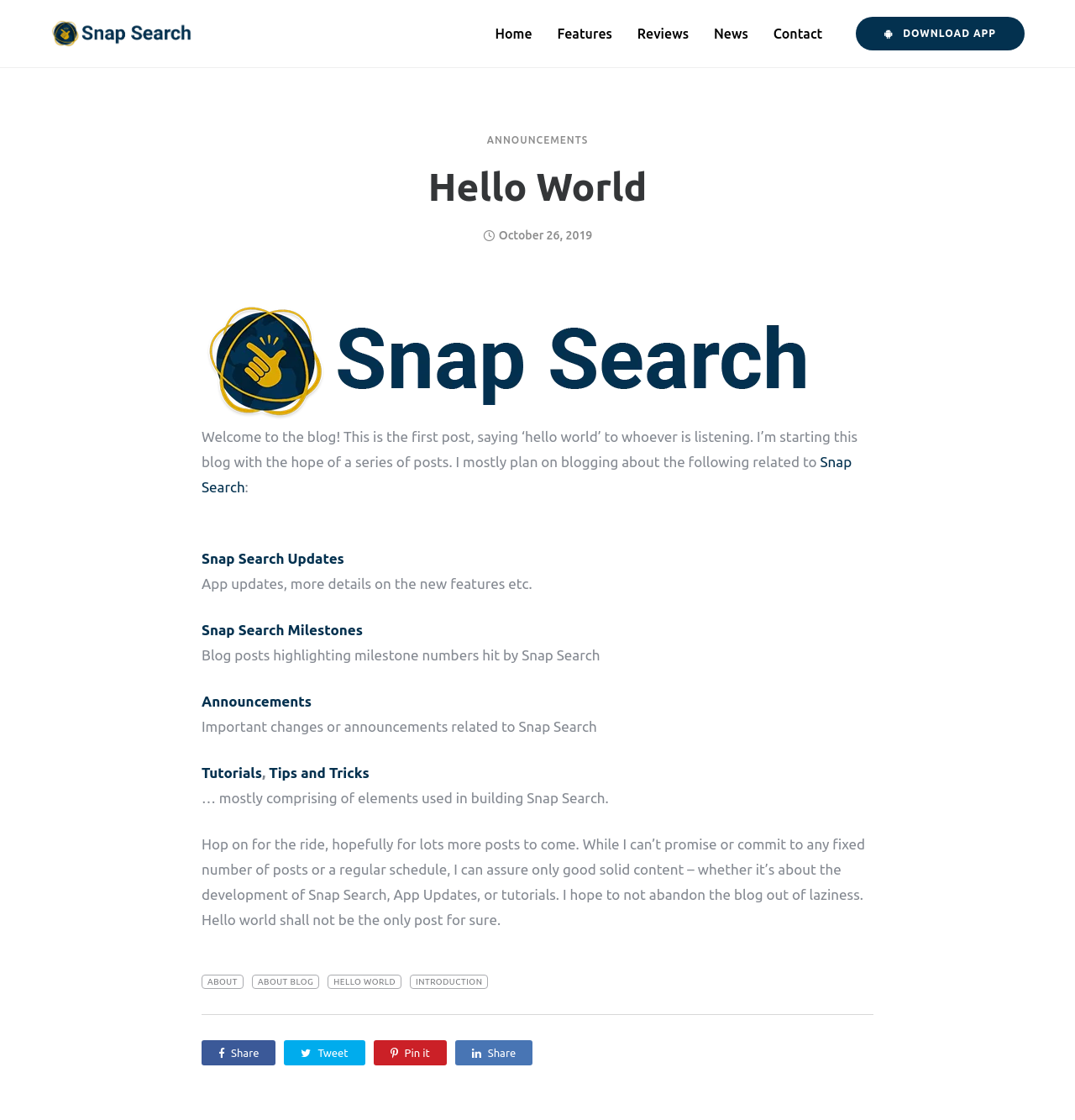What is the name of the blog?
Please look at the screenshot and answer in one word or a short phrase.

Snap Search